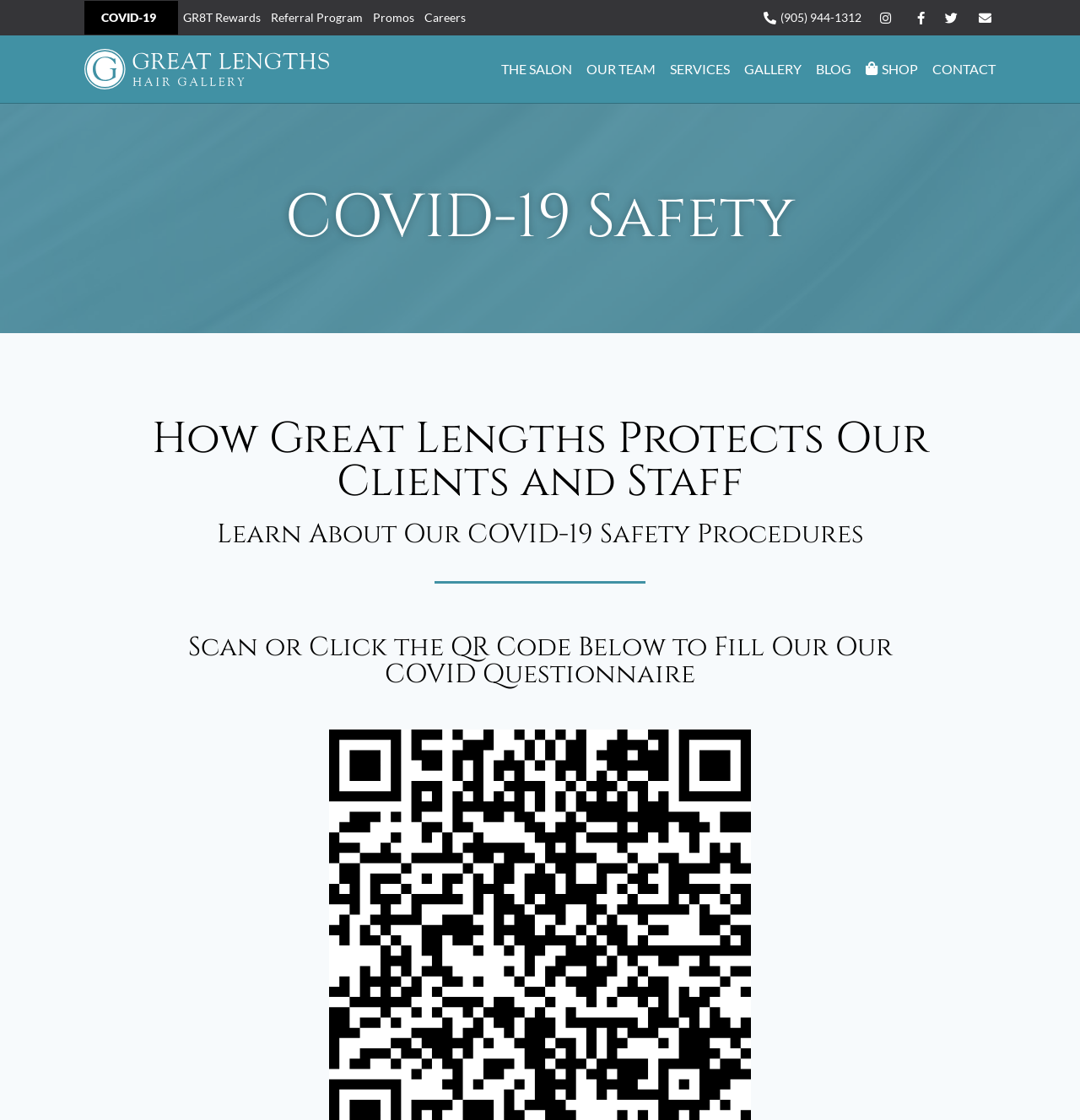What is the third link in the top navigation menu?
Carefully analyze the image and provide a thorough answer to the question.

I looked at the links at the top of the webpage and counted the links starting from the left. The third link is 'Referral Program'.